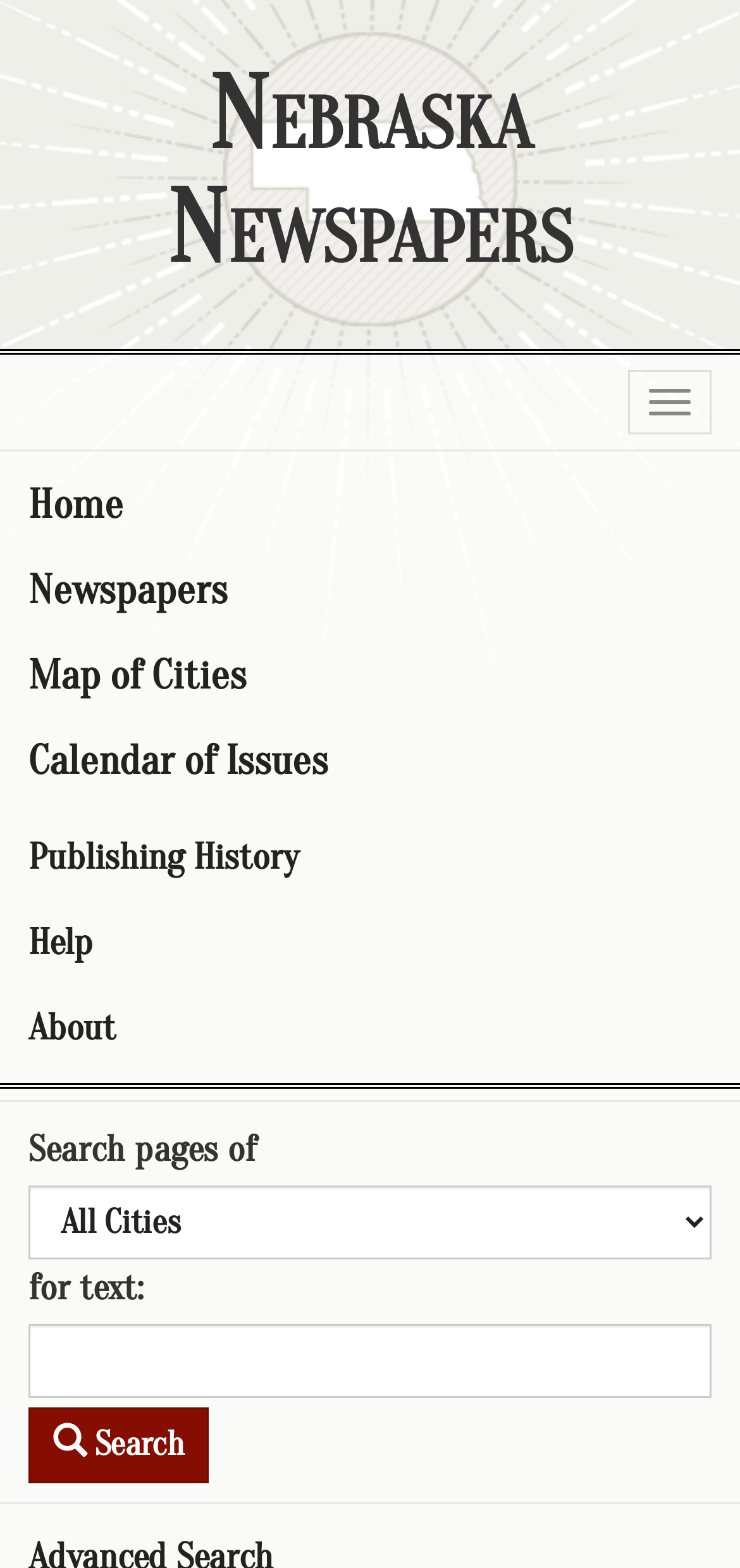Find the bounding box coordinates of the element you need to click on to perform this action: 'Select an option from the 'Search pages of' combobox'. The coordinates should be represented by four float values between 0 and 1, in the format [left, top, right, bottom].

[0.038, 0.756, 0.962, 0.803]